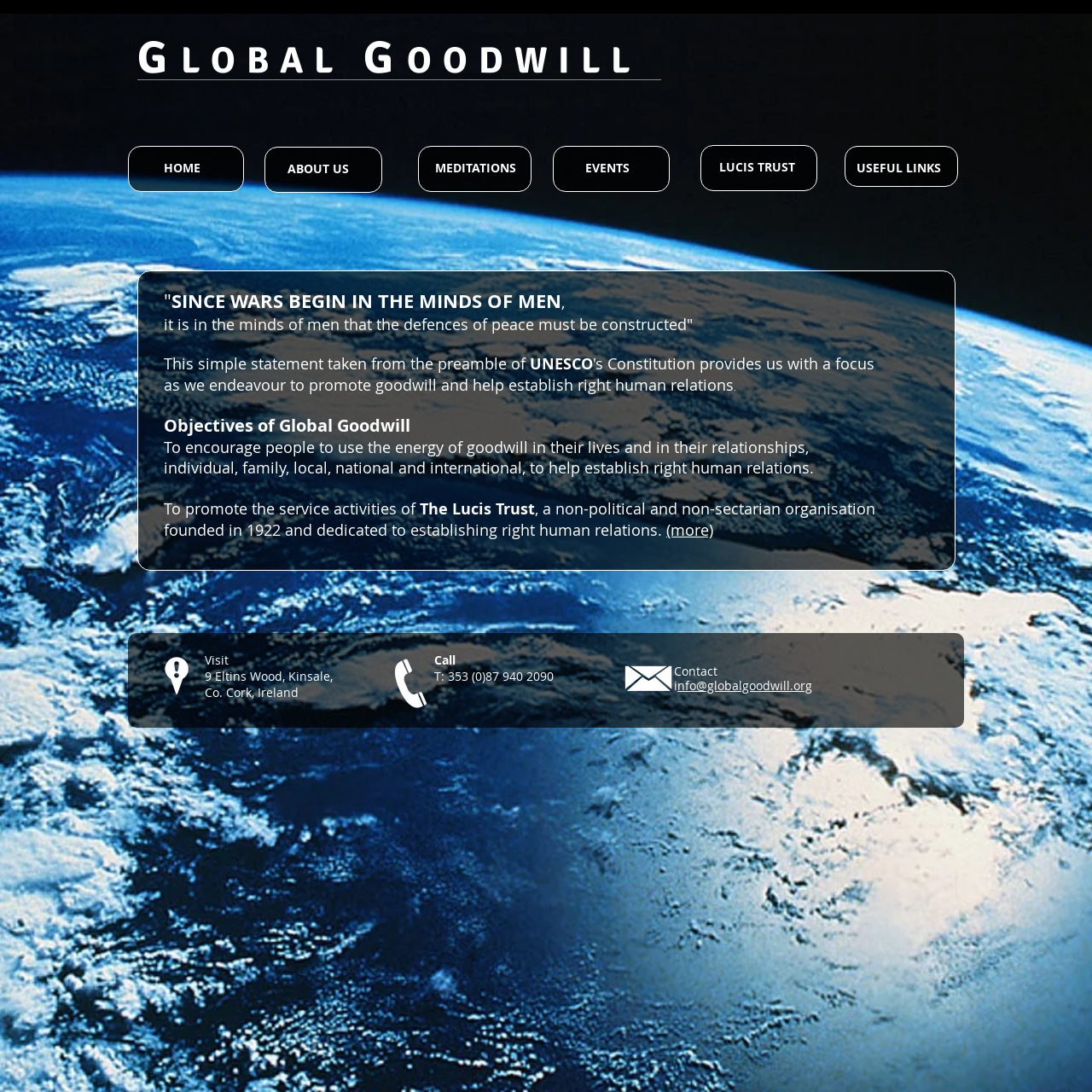Identify the bounding box coordinates for the region to click in order to carry out this instruction: "Click the HOME link". Provide the coordinates using four float numbers between 0 and 1, formatted as [left, top, right, bottom].

[0.123, 0.141, 0.209, 0.167]